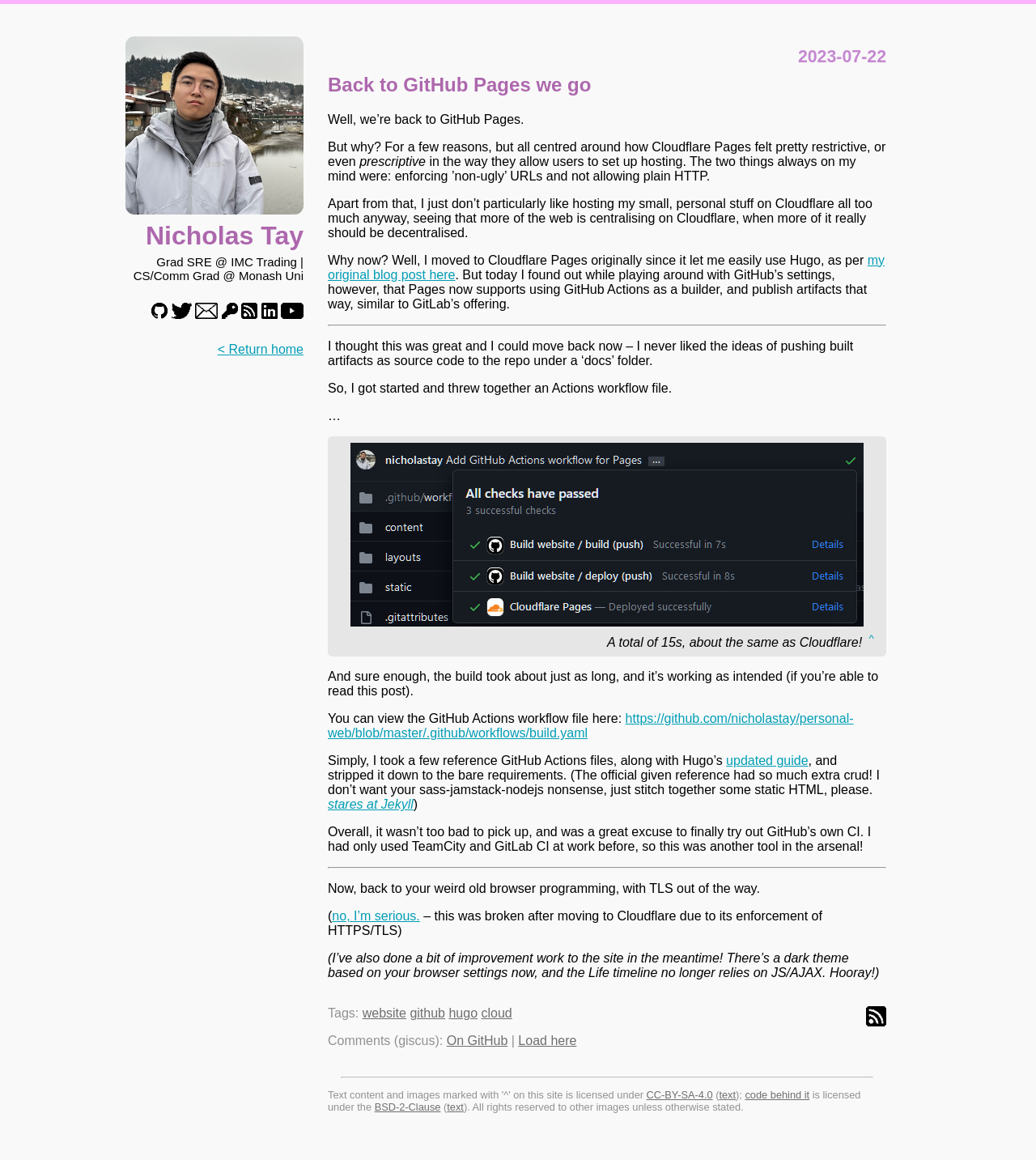Generate a thorough explanation of the webpage's elements.

This webpage is a personal blog post titled "Back to GitHub Pages we go" by Nicholas Tay. At the top, there is a heading with the author's name and a link to his face, accompanied by an image of his face. Below this, there is a brief description of the author, including his profession and education.

On the top-right side, there are several social media links, including GitHub, Twitter, Mail, PGP, RSS, LinkedIn, and YouTube, each represented by an icon. Below these links, there is a "Return home" button.

The main content of the blog post is divided into several sections. The first section explains why the author moved back to GitHub Pages from Cloudflare Pages, citing reasons such as restrictive hosting setup and a desire for decentralization. The text is accompanied by a screenshot of the GitHub commit CI status.

The next section describes the process of setting up GitHub Actions as a builder and publishing artifacts. The author mentions that they used Hugo and provides a link to the GitHub Actions workflow file.

The post also includes a separator line, followed by a section discussing the author's experience with GitHub's CI and their decision to move away from Cloudflare. There is another separator line, and then a section about the author's improvements to the site, including a dark theme and a Life timeline that no longer relies on JS/AJAX.

At the bottom of the page, there are links to the RSS Feed, tags, and comments, as well as a copyright notice and licensing information for the text and code.